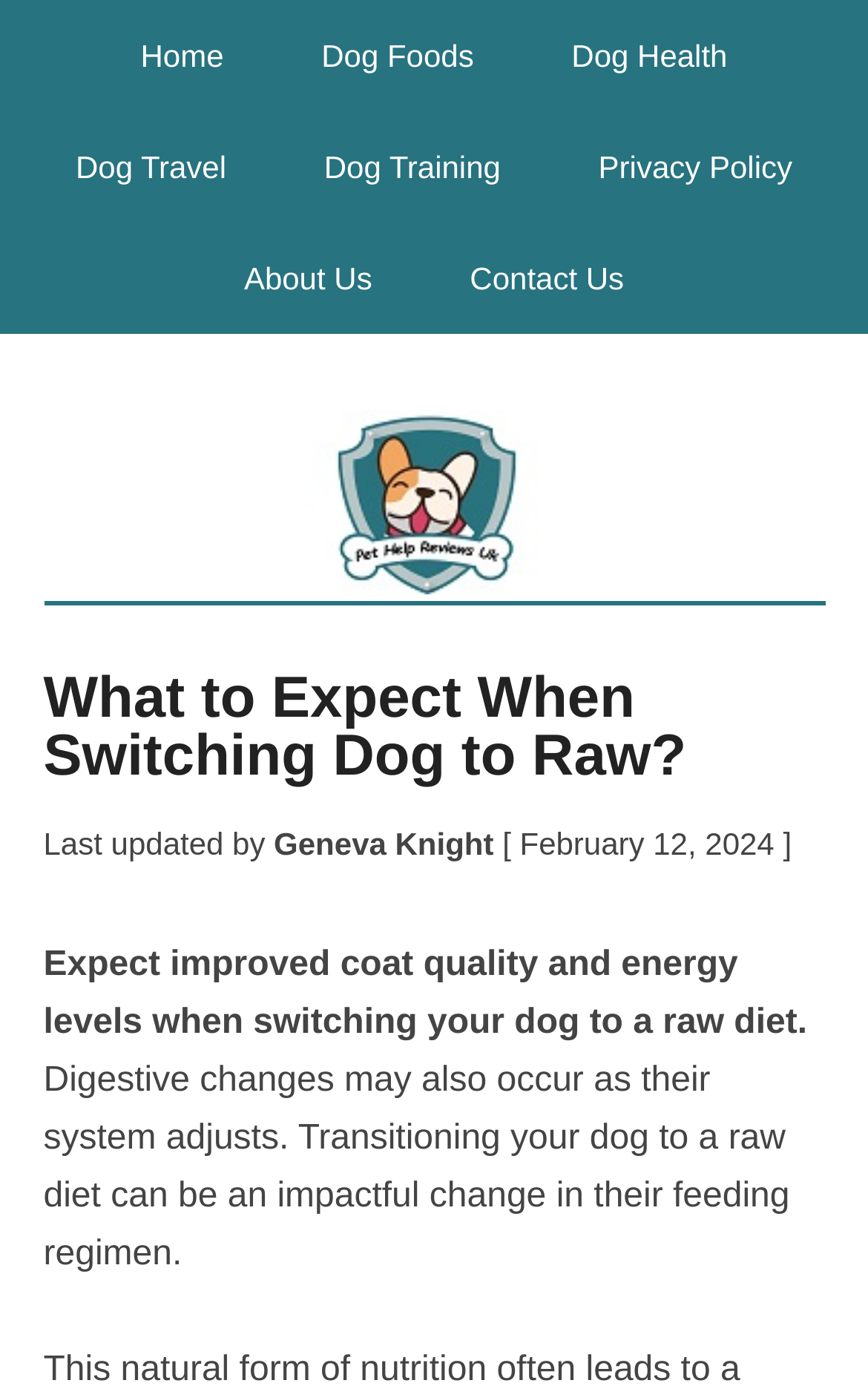Please specify the coordinates of the bounding box for the element that should be clicked to carry out this instruction: "go to home page". The coordinates must be four float numbers between 0 and 1, formatted as [left, top, right, bottom].

[0.111, 0.0, 0.309, 0.08]